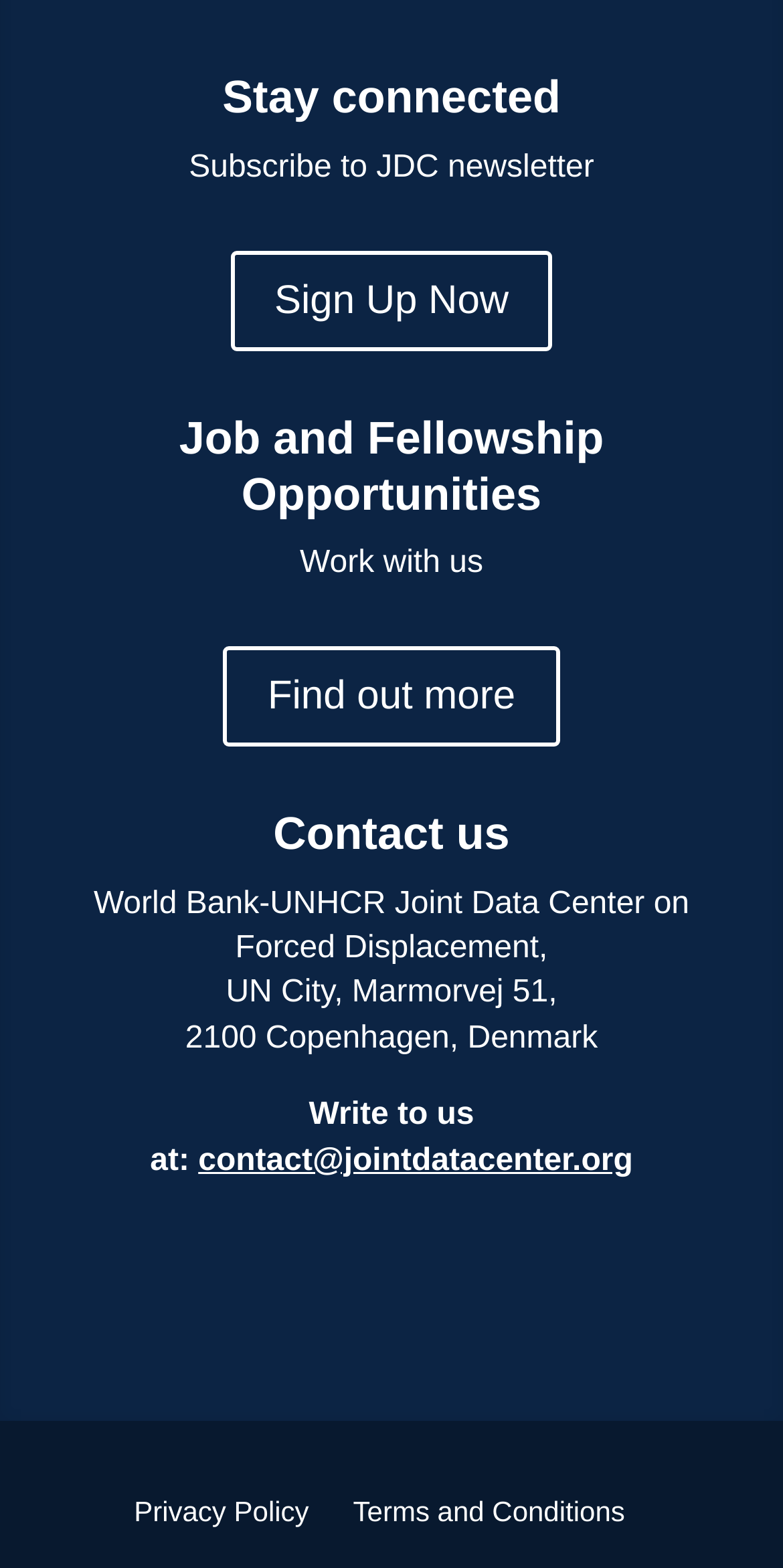Using the element description provided, determine the bounding box coordinates in the format (top-left x, top-left y, bottom-right x, bottom-right y). Ensure that all values are floating point numbers between 0 and 1. Element description: Sign Up Now

[0.294, 0.16, 0.706, 0.224]